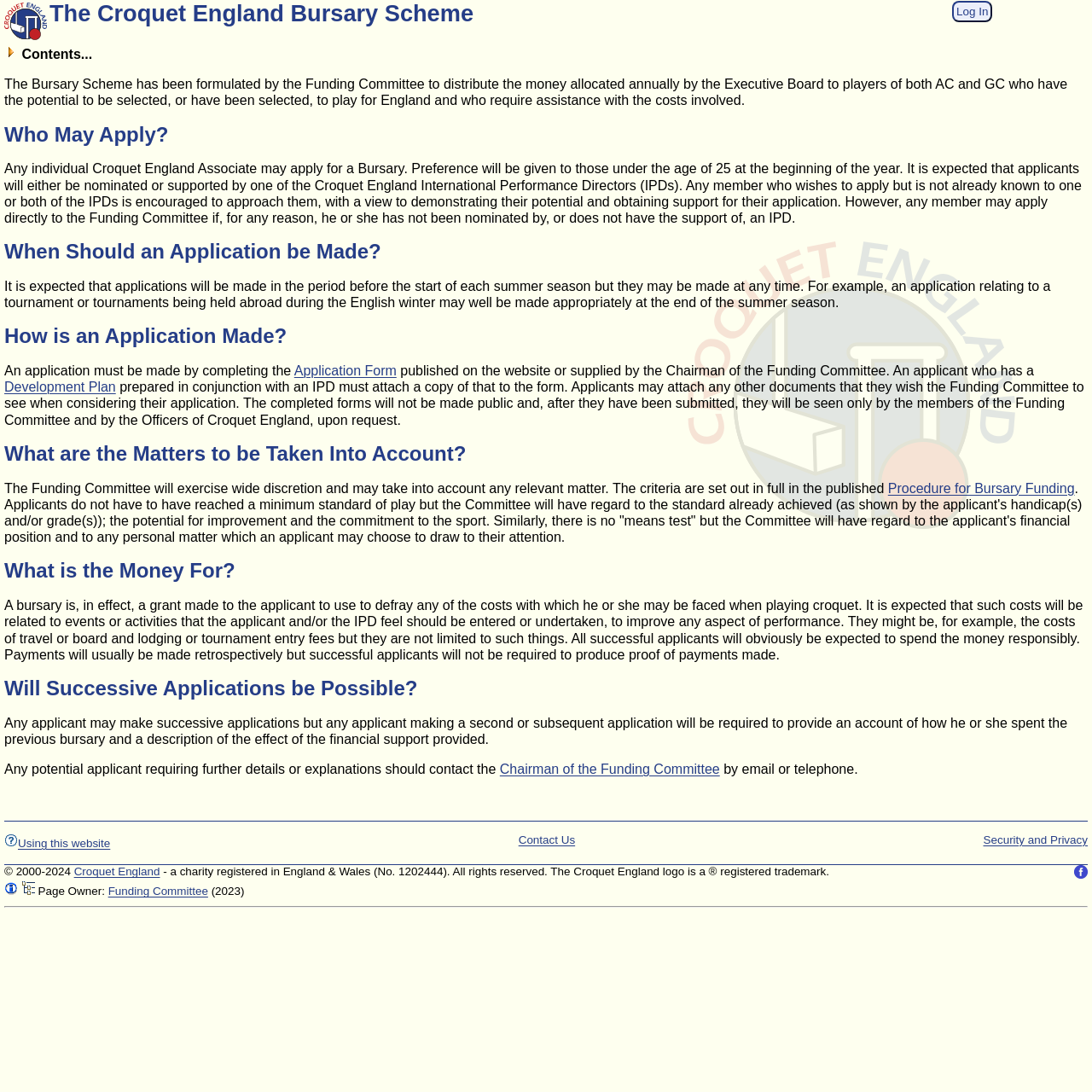Find the bounding box coordinates for the element described here: "Log In".

[0.871, 0.003, 0.91, 0.016]